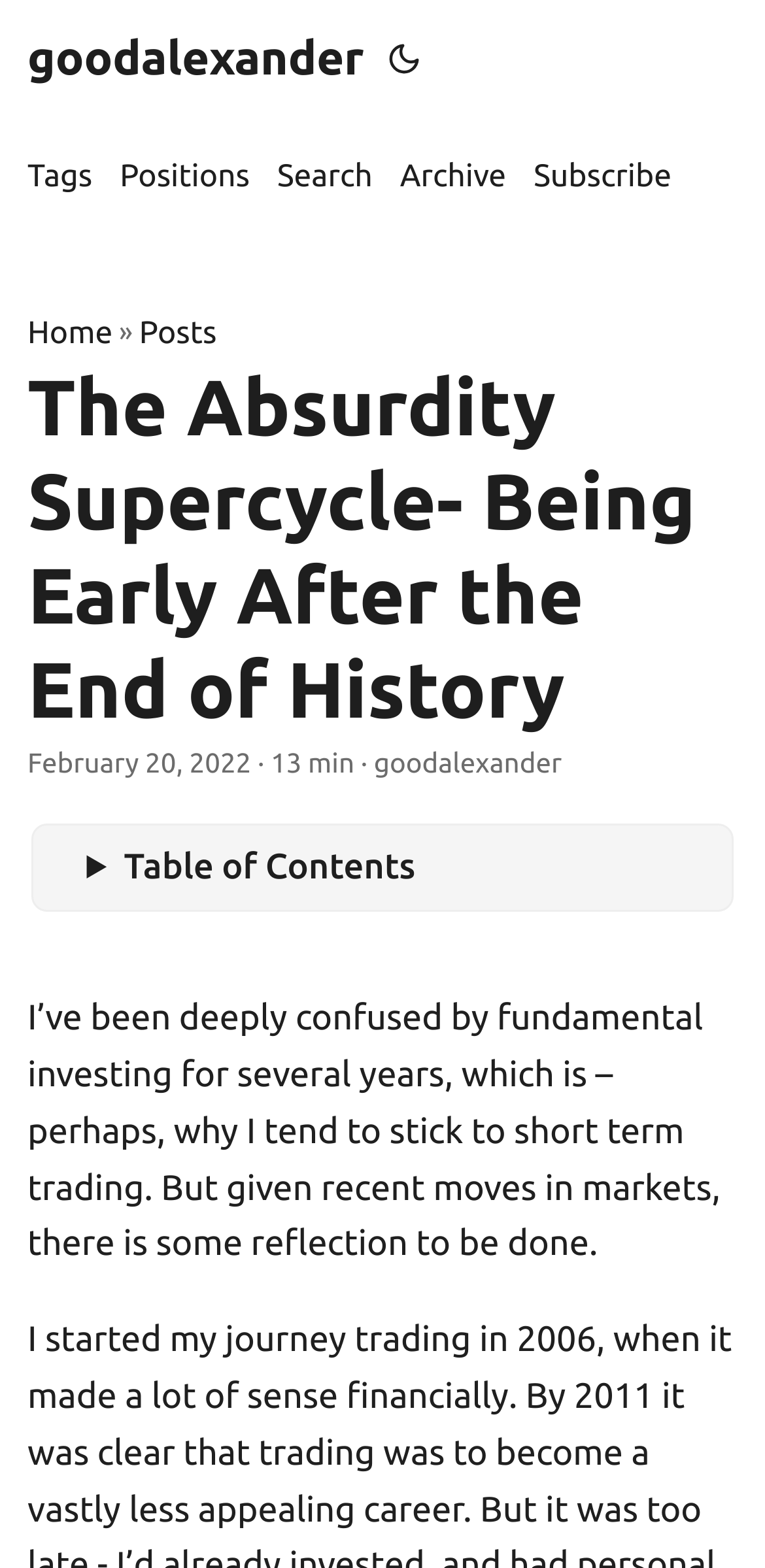Could you find the bounding box coordinates of the clickable area to complete this instruction: "go to home page"?

[0.036, 0.198, 0.147, 0.23]